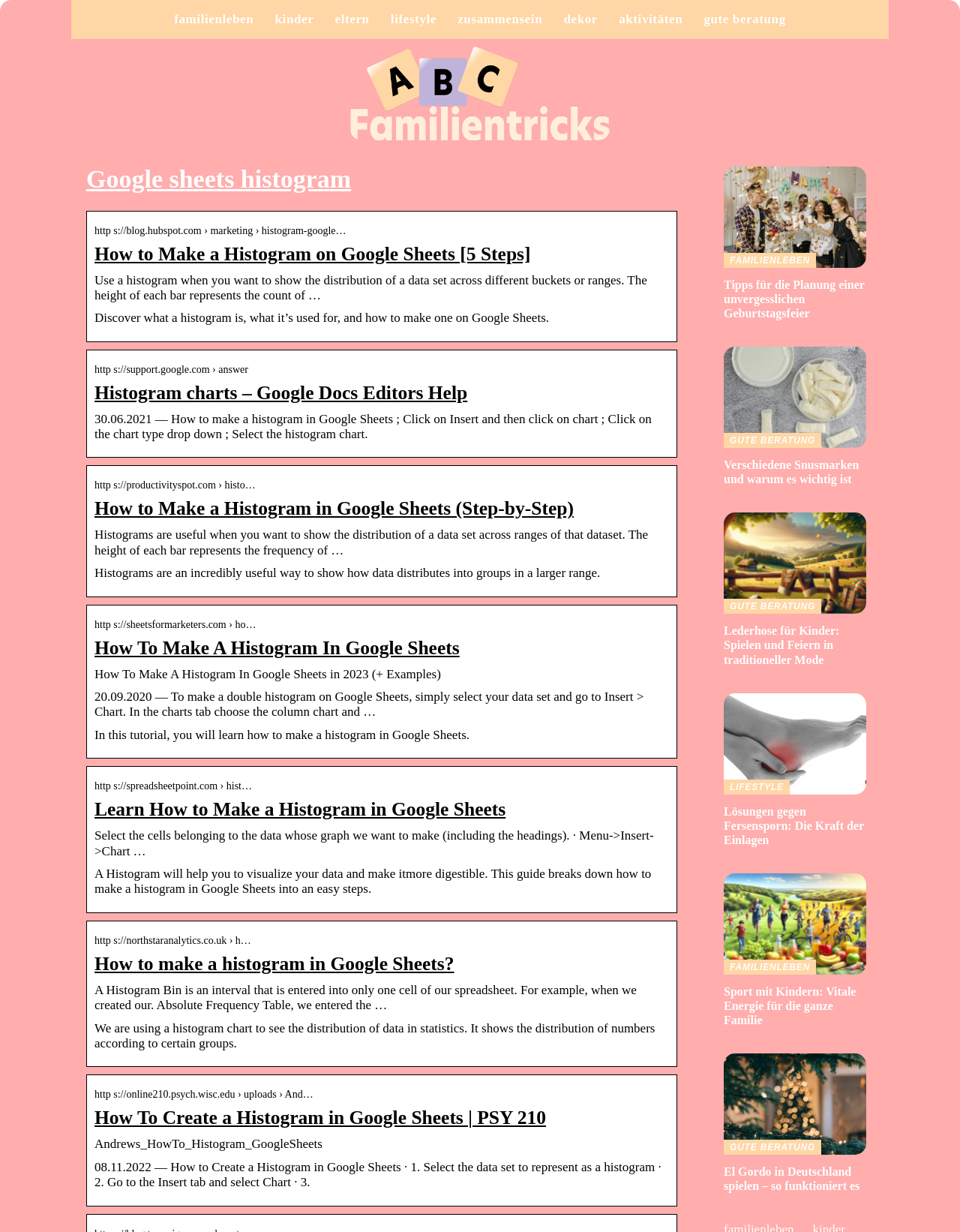Please provide the bounding box coordinates in the format (top-left x, top-left y, bottom-right x, bottom-right y). Remember, all values are floating point numbers between 0 and 1. What is the bounding box coordinate of the region described as: Kinder

[0.286, 0.01, 0.327, 0.021]